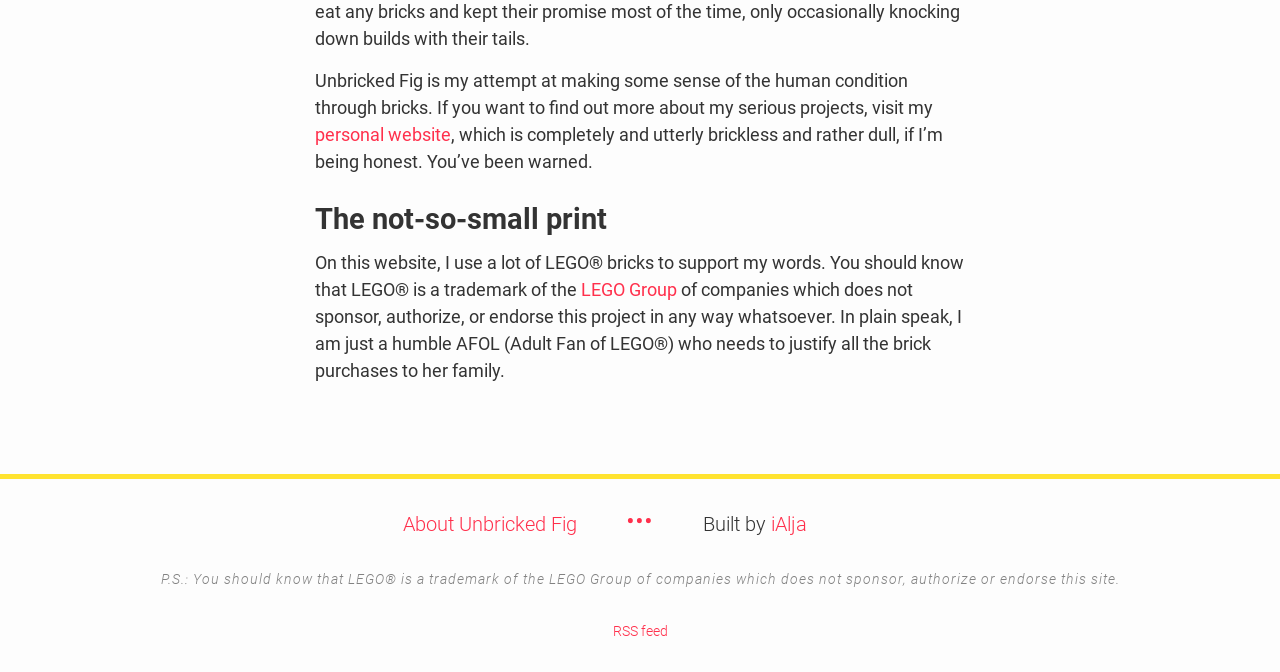Using the webpage screenshot, locate the HTML element that fits the following description and provide its bounding box: "iAlja".

[0.603, 0.761, 0.631, 0.797]